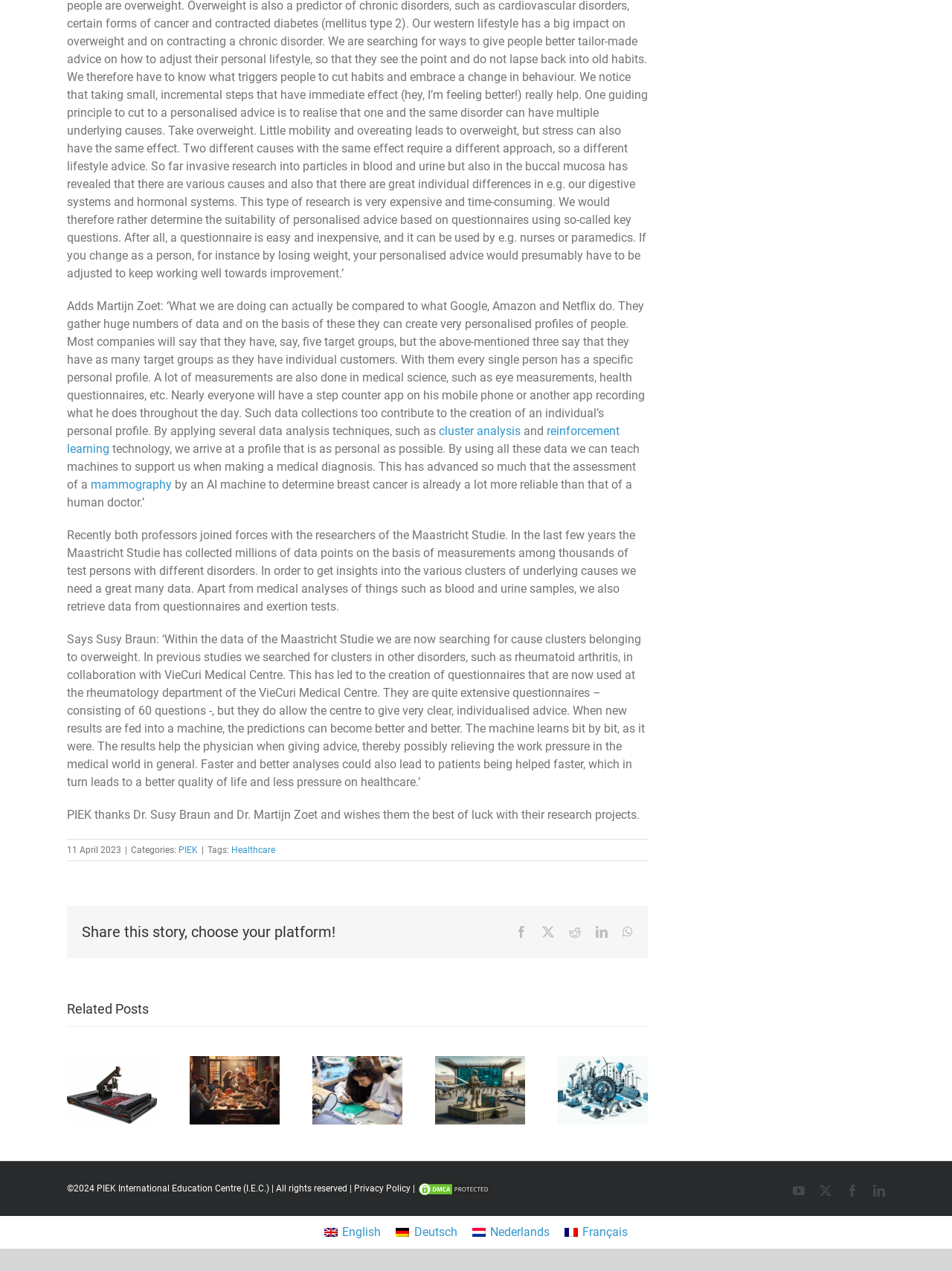Locate the bounding box coordinates of the clickable region necessary to complete the following instruction: "Read more about Healthcare". Provide the coordinates in the format of four float numbers between 0 and 1, i.e., [left, top, right, bottom].

[0.243, 0.665, 0.289, 0.673]